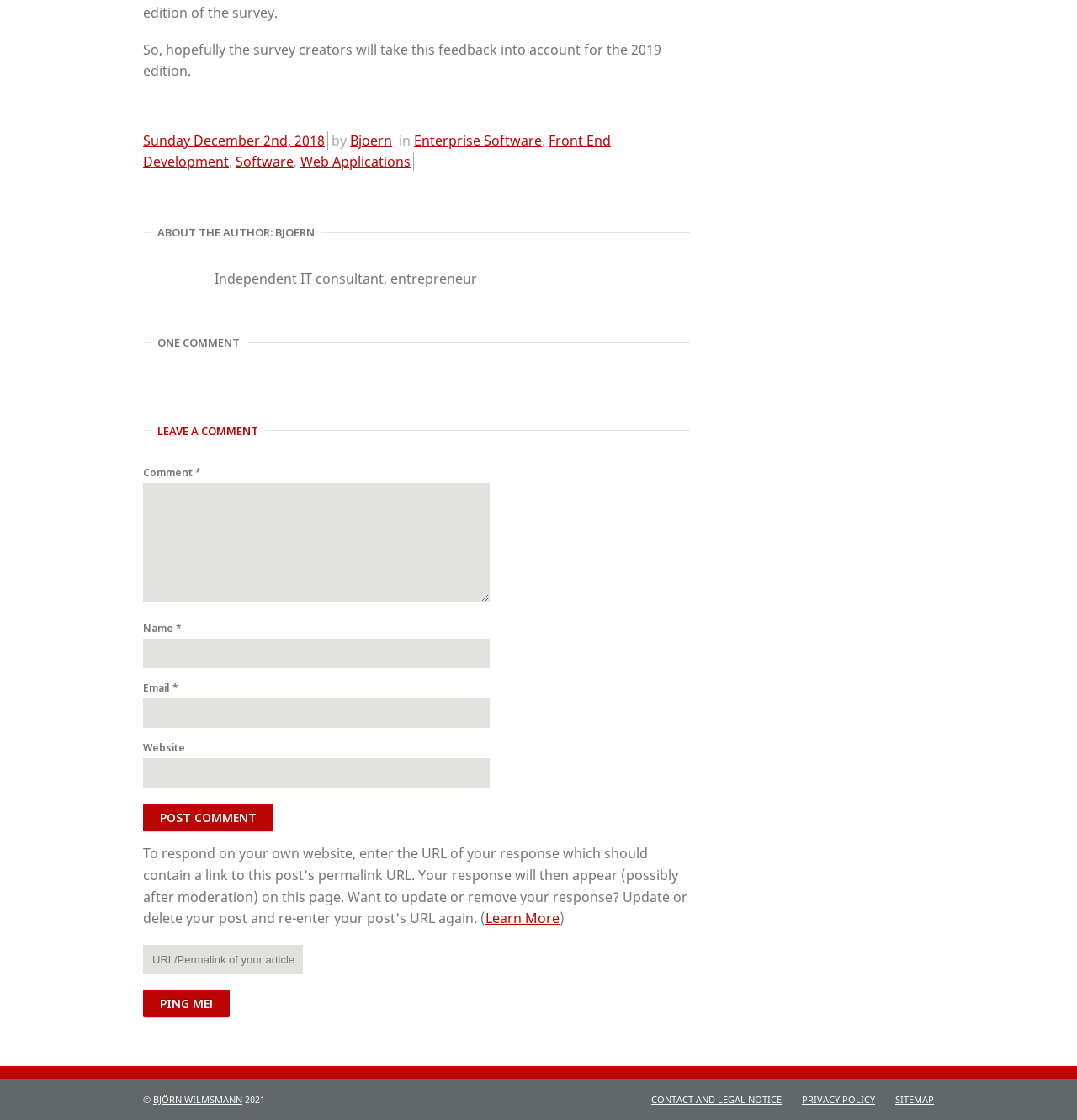What is the copyright year?
Look at the image and answer with only one word or phrase.

2021